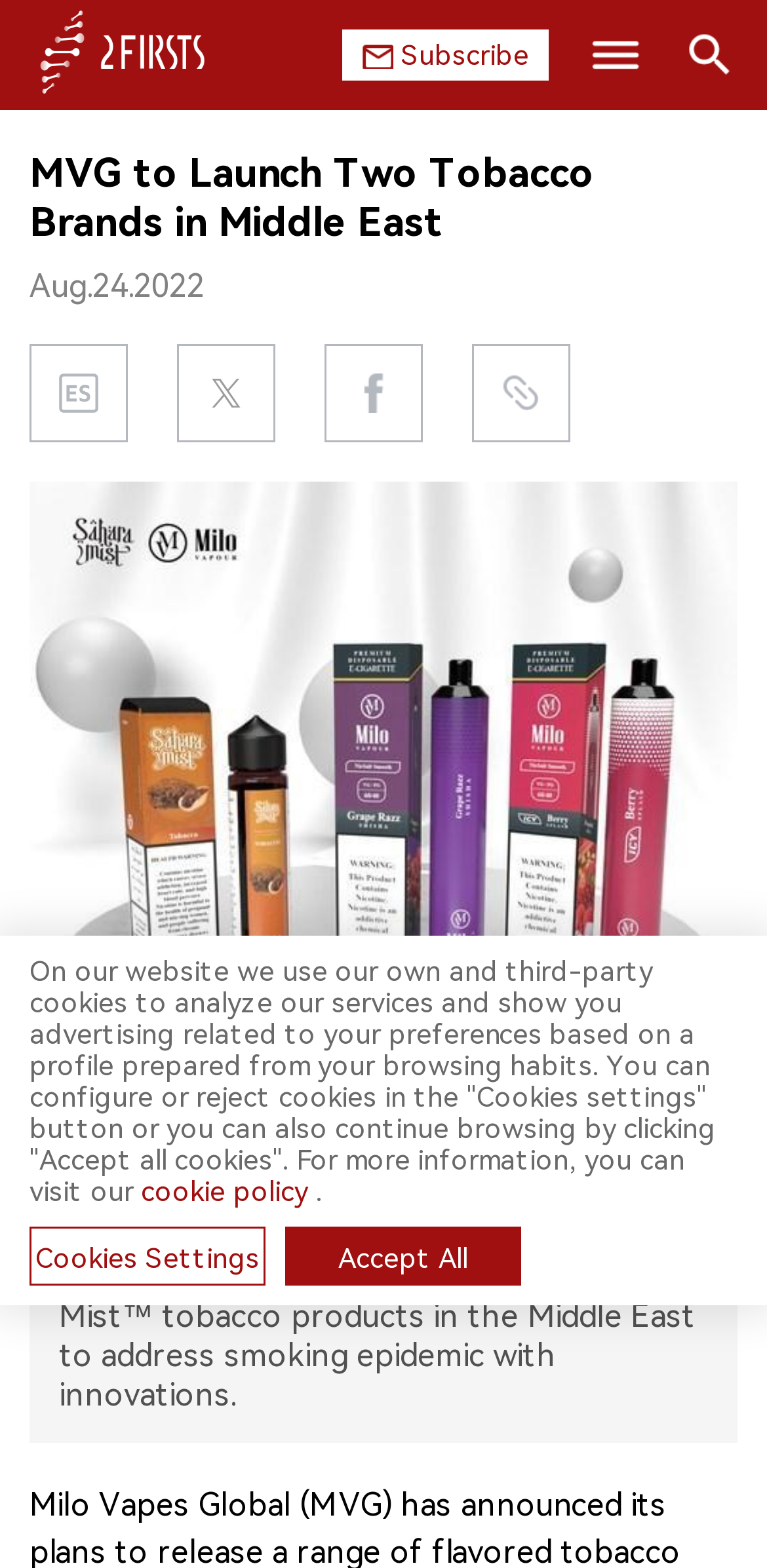Using the information in the image, could you please answer the following question in detail:
What is the topic of the main article?

The main article on this webpage is about MVG launching two tobacco brands, Milo Vapor and Sahara Mist, in the Middle East to address the smoking epidemic with innovations.